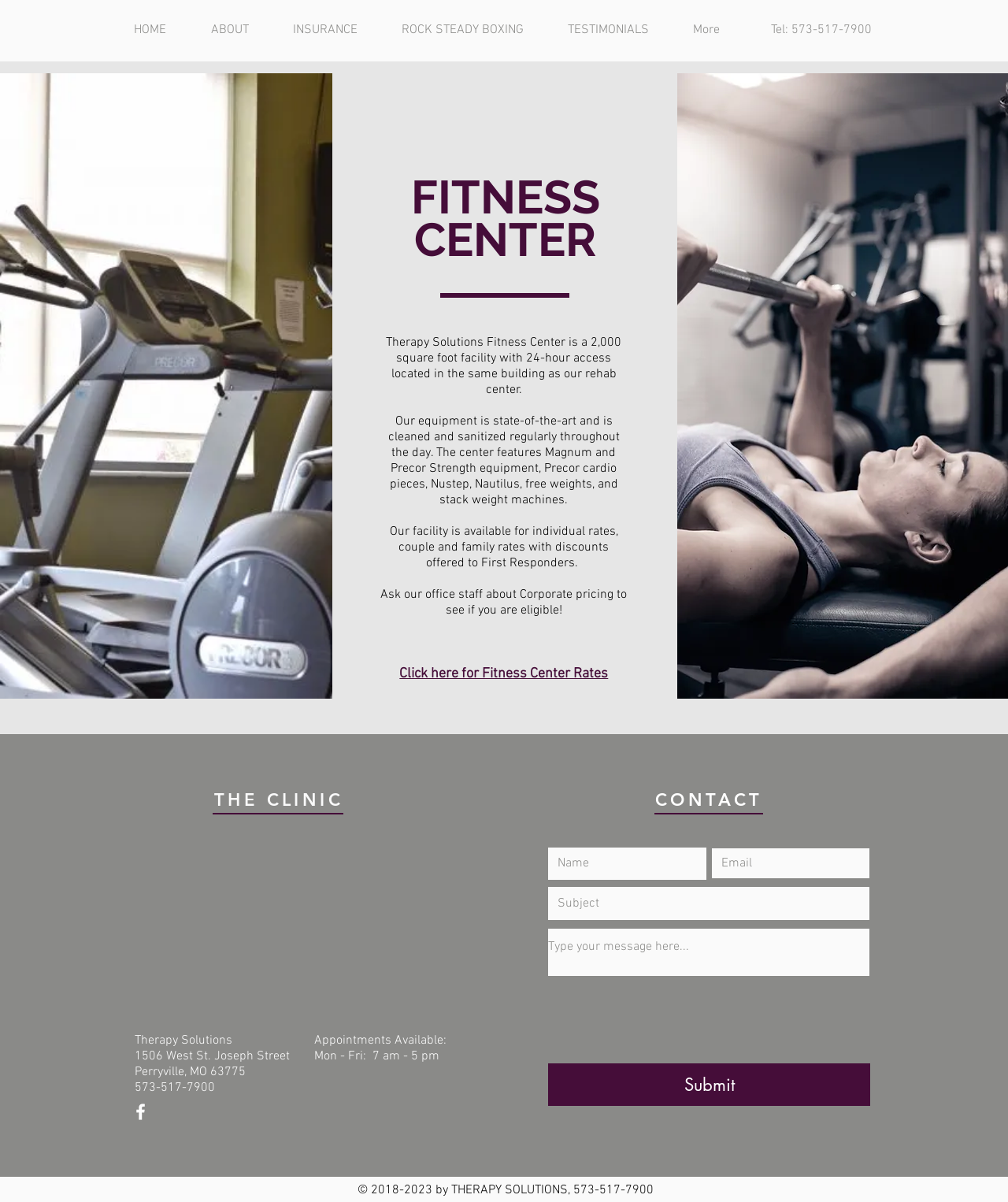Locate the bounding box coordinates of the element that needs to be clicked to carry out the instruction: "Click Submit". The coordinates should be given as four float numbers ranging from 0 to 1, i.e., [left, top, right, bottom].

[0.544, 0.885, 0.863, 0.92]